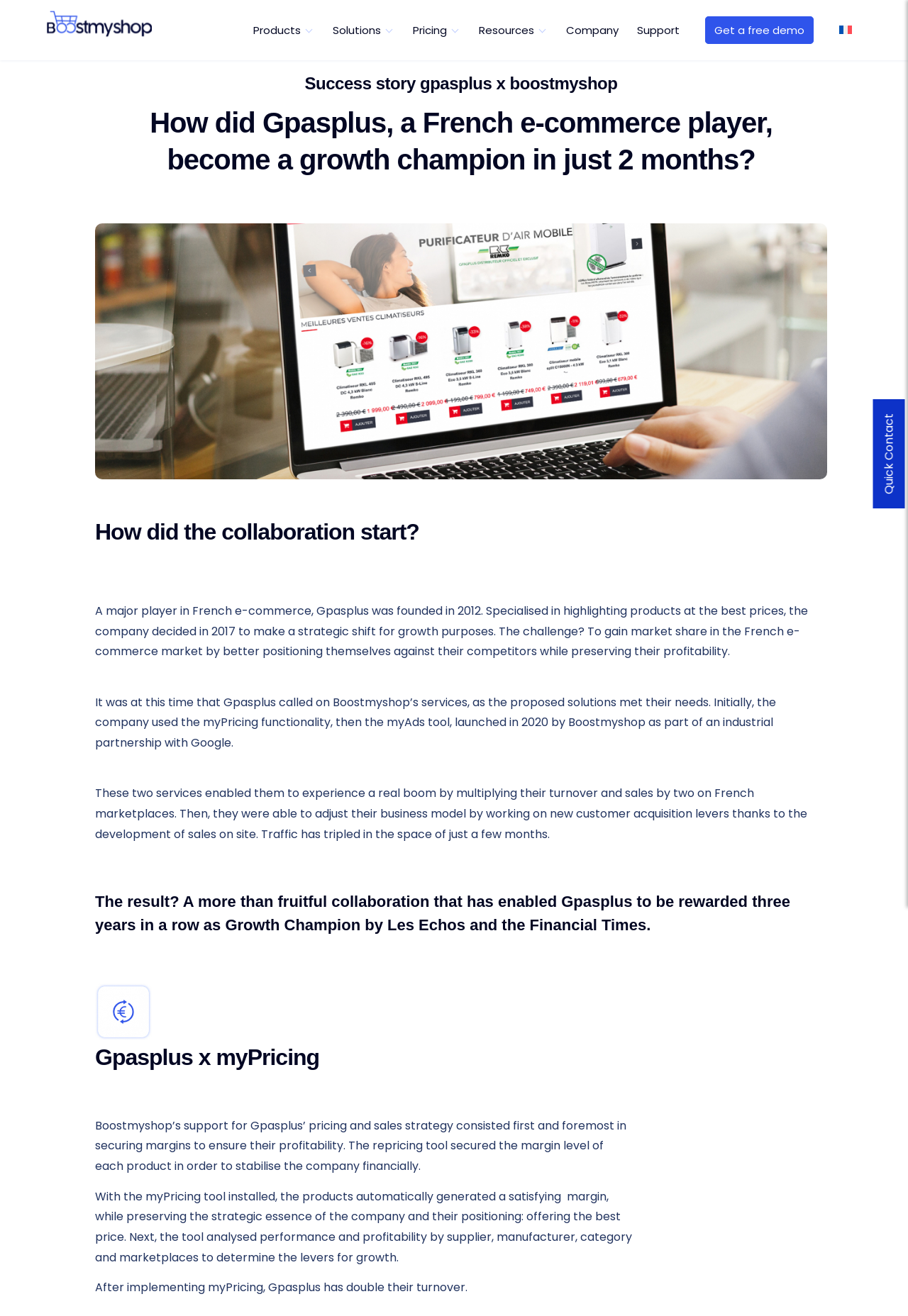Can you specify the bounding box coordinates for the region that should be clicked to fulfill this instruction: "Click on the 'SIGN IN' link".

None